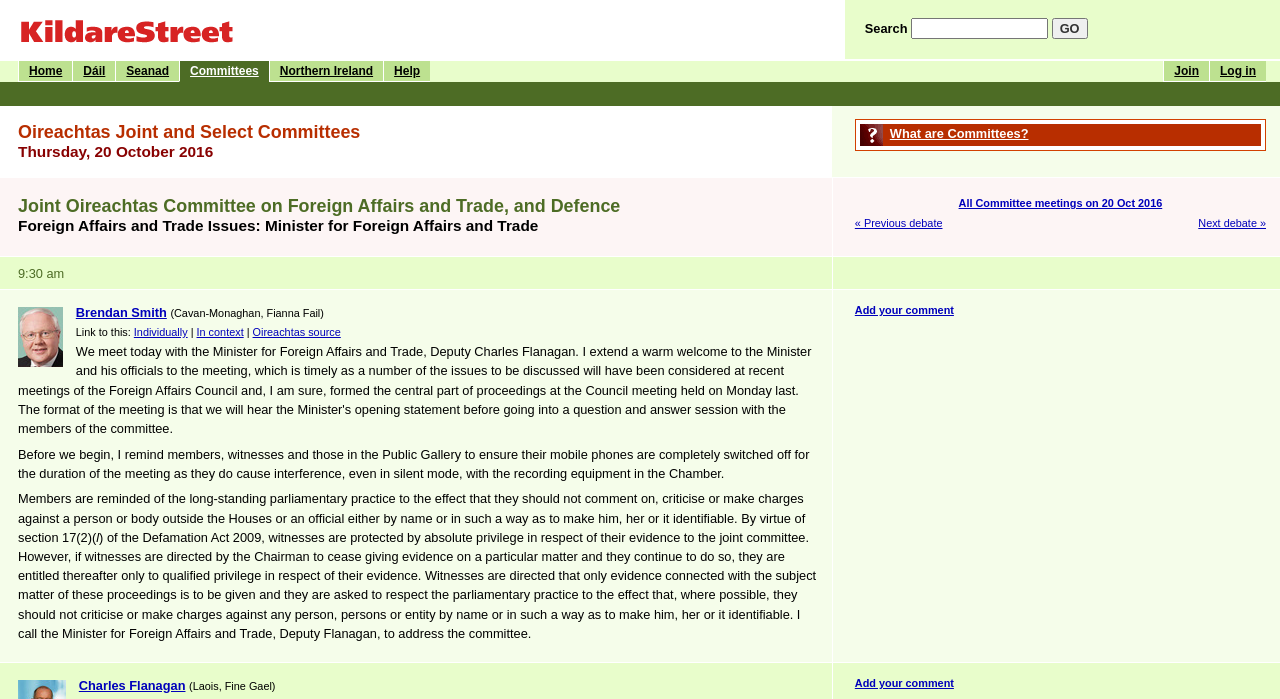Respond with a single word or short phrase to the following question: 
What is the name of the website?

KildareStreet.com